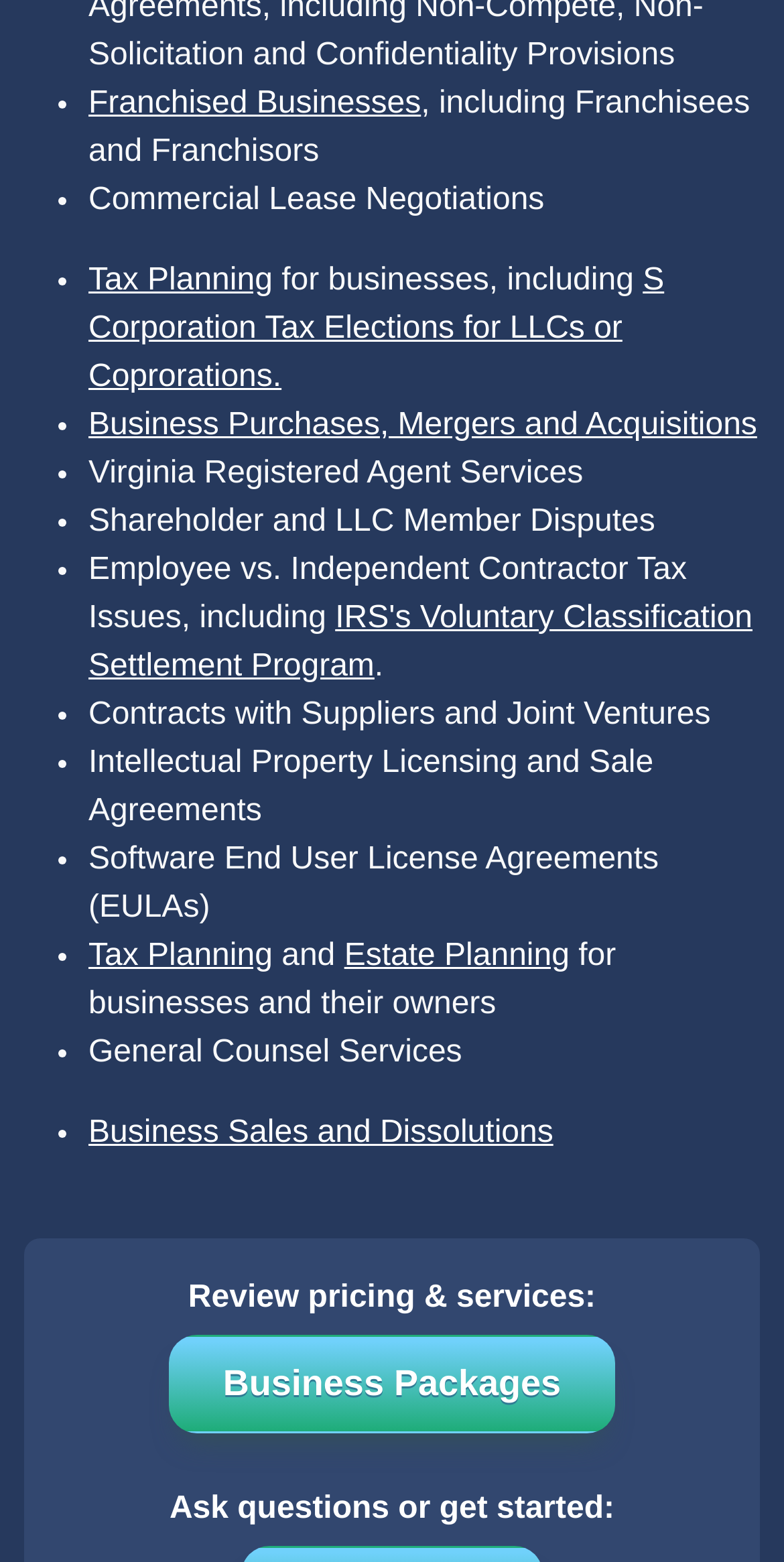Determine the bounding box coordinates of the element that should be clicked to execute the following command: "Ask questions or get started".

[0.216, 0.955, 0.784, 0.977]